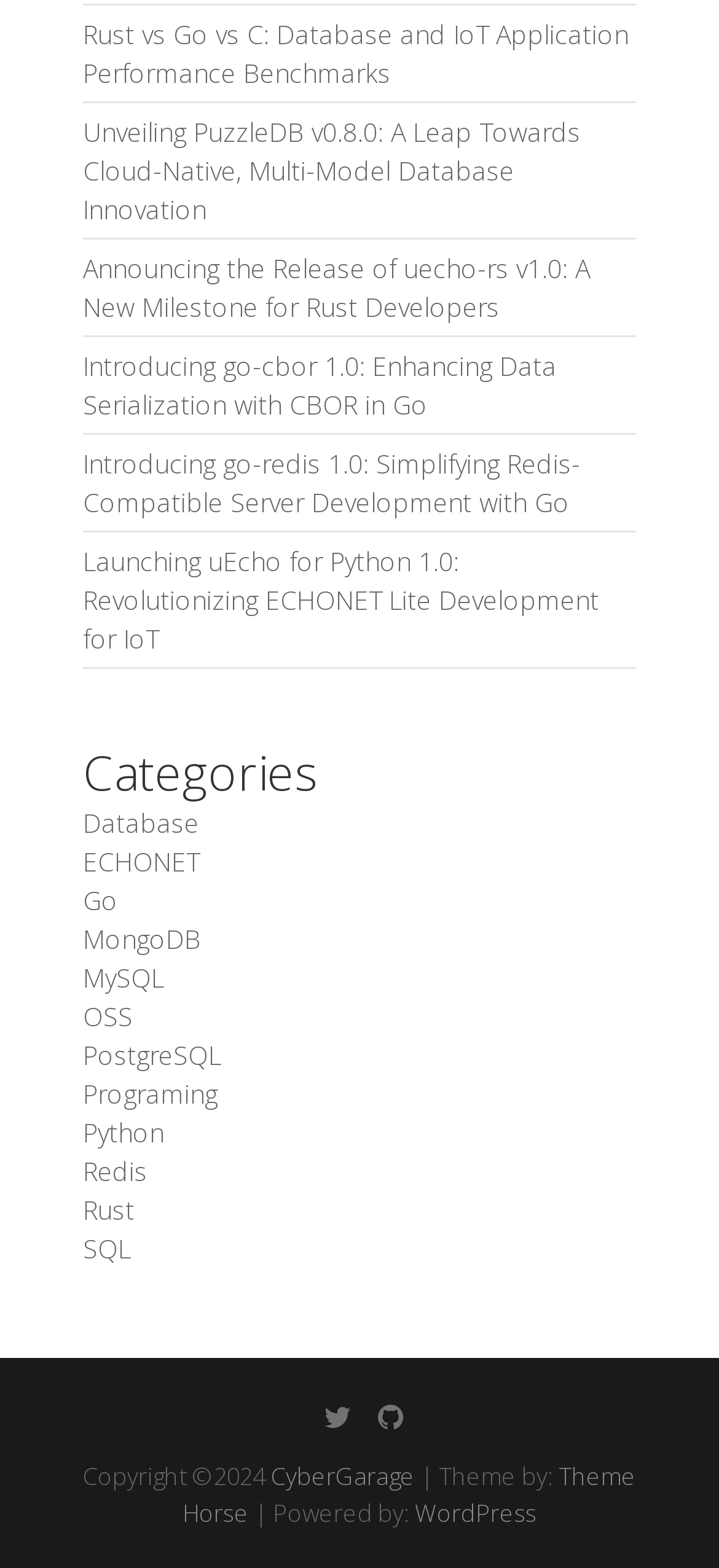What is the name of the theme used by the website?
Provide a comprehensive and detailed answer to the question.

I looked at the footer section of the page and found the theme name 'Theme Horse' mentioned next to the phrase 'Theme by'.